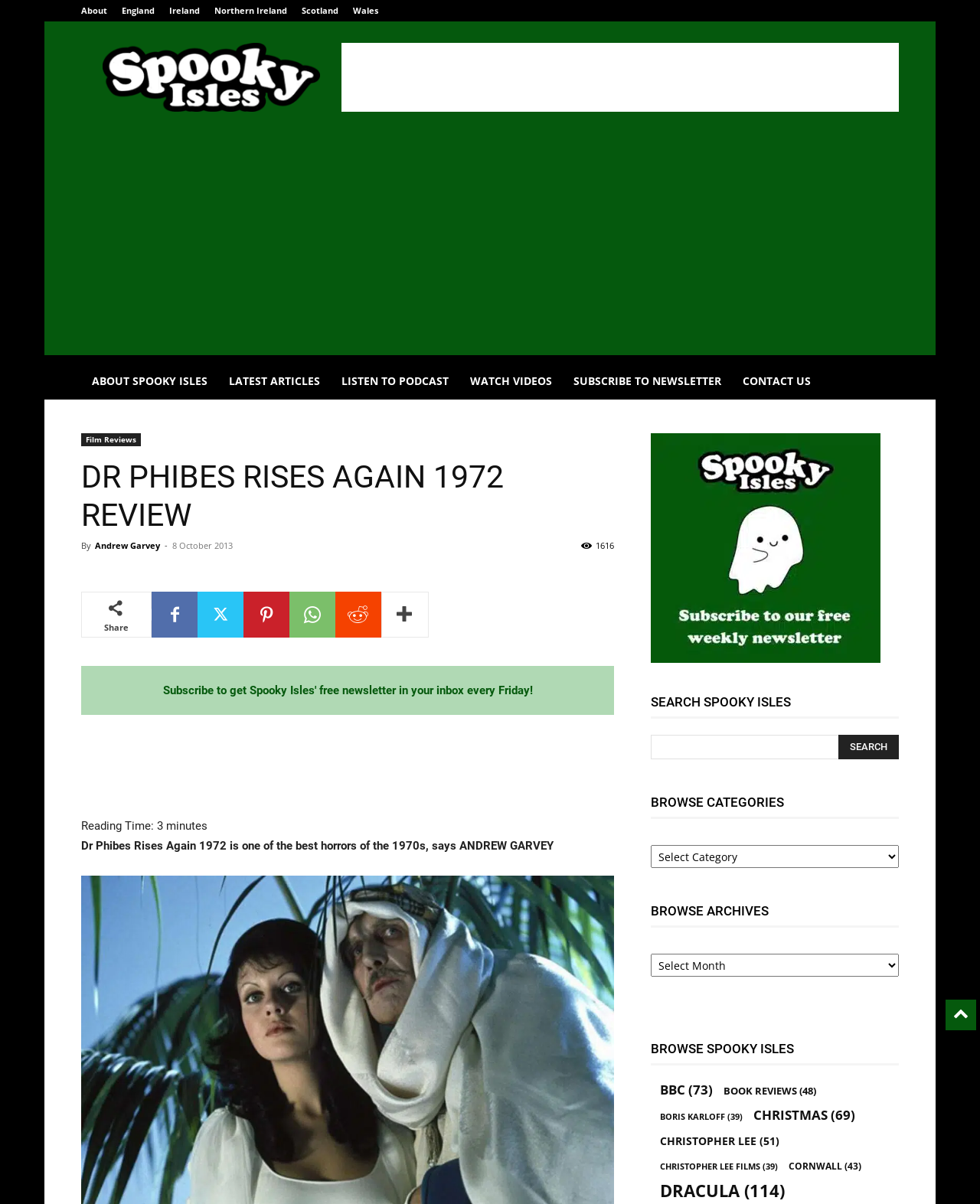Locate the bounding box coordinates of the clickable element to fulfill the following instruction: "Search for something in the search bar". Provide the coordinates as four float numbers between 0 and 1 in the format [left, top, right, bottom].

[0.664, 0.61, 0.905, 0.631]